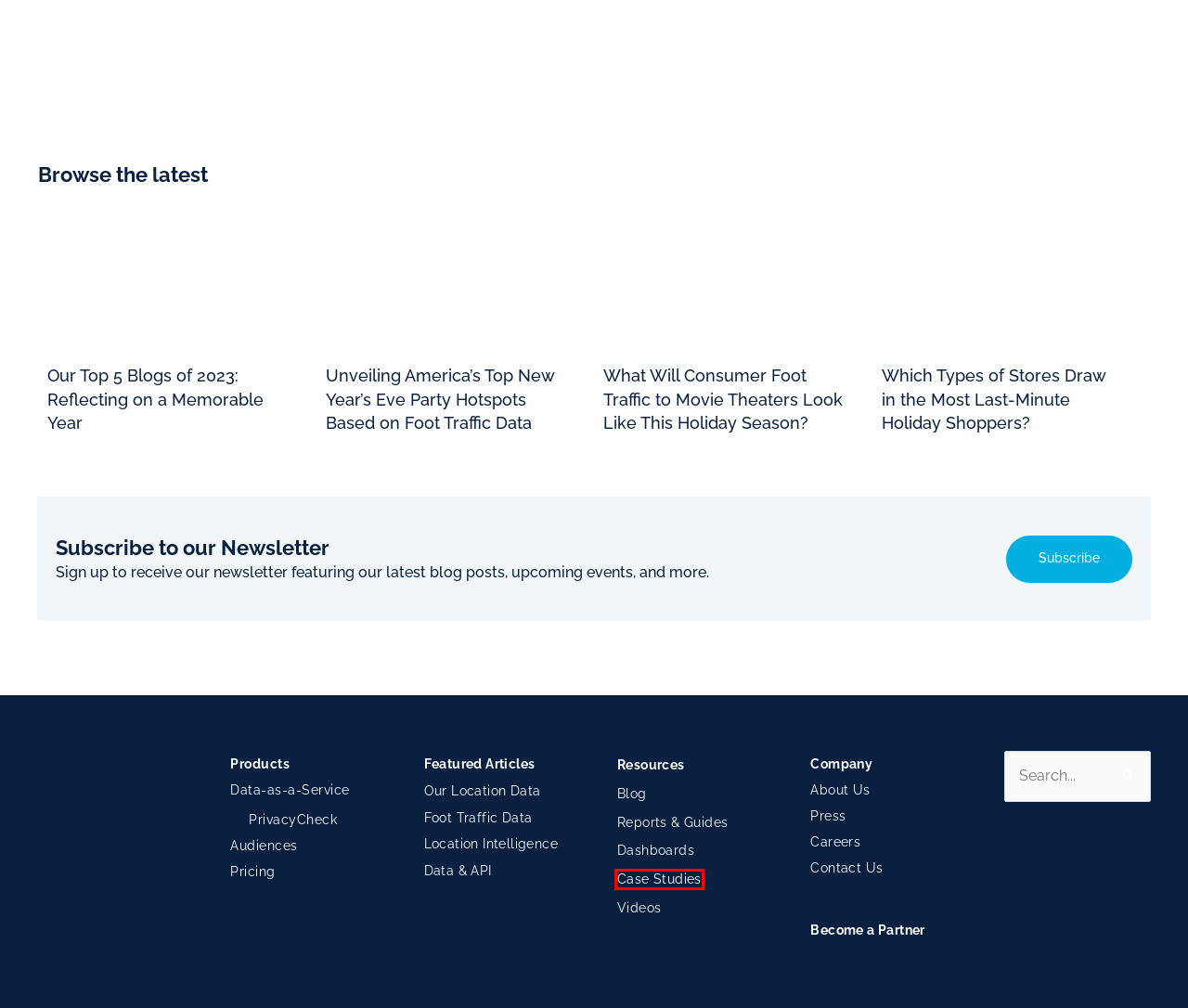You are presented with a screenshot of a webpage that includes a red bounding box around an element. Determine which webpage description best matches the page that results from clicking the element within the red bounding box. Here are the candidates:
A. PrivacyCheck - Gravy Analytics
B. Our Top 5 Blogs of 2023: Reflecting on a Memorable Year - Gravy Analytics
C. Become a Partner - Gravy Analytics
D. Videos - Gravy Analytics
E. Case Studies - Gravy Analytics
F. Pricing - Gravy Analytics
G. Unveiling America’s Top New Year’s Eve Party Hotspots Based on Foot Traffic Data - Gravy Analytics
H. Press - Gravy Analytics

E